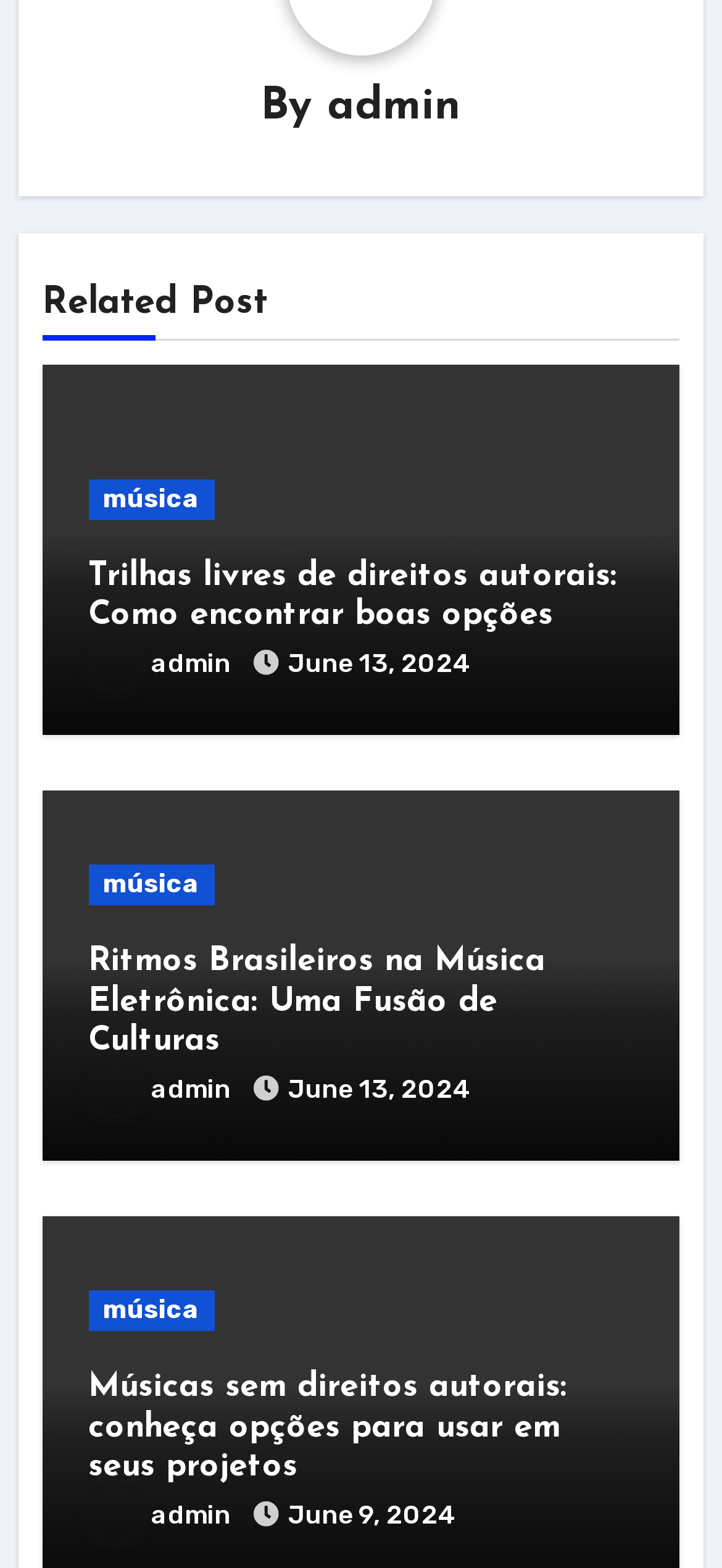Please identify the bounding box coordinates of the element that needs to be clicked to execute the following command: "check the post published on June 13, 2024". Provide the bounding box using four float numbers between 0 and 1, formatted as [left, top, right, bottom].

[0.399, 0.413, 0.653, 0.433]